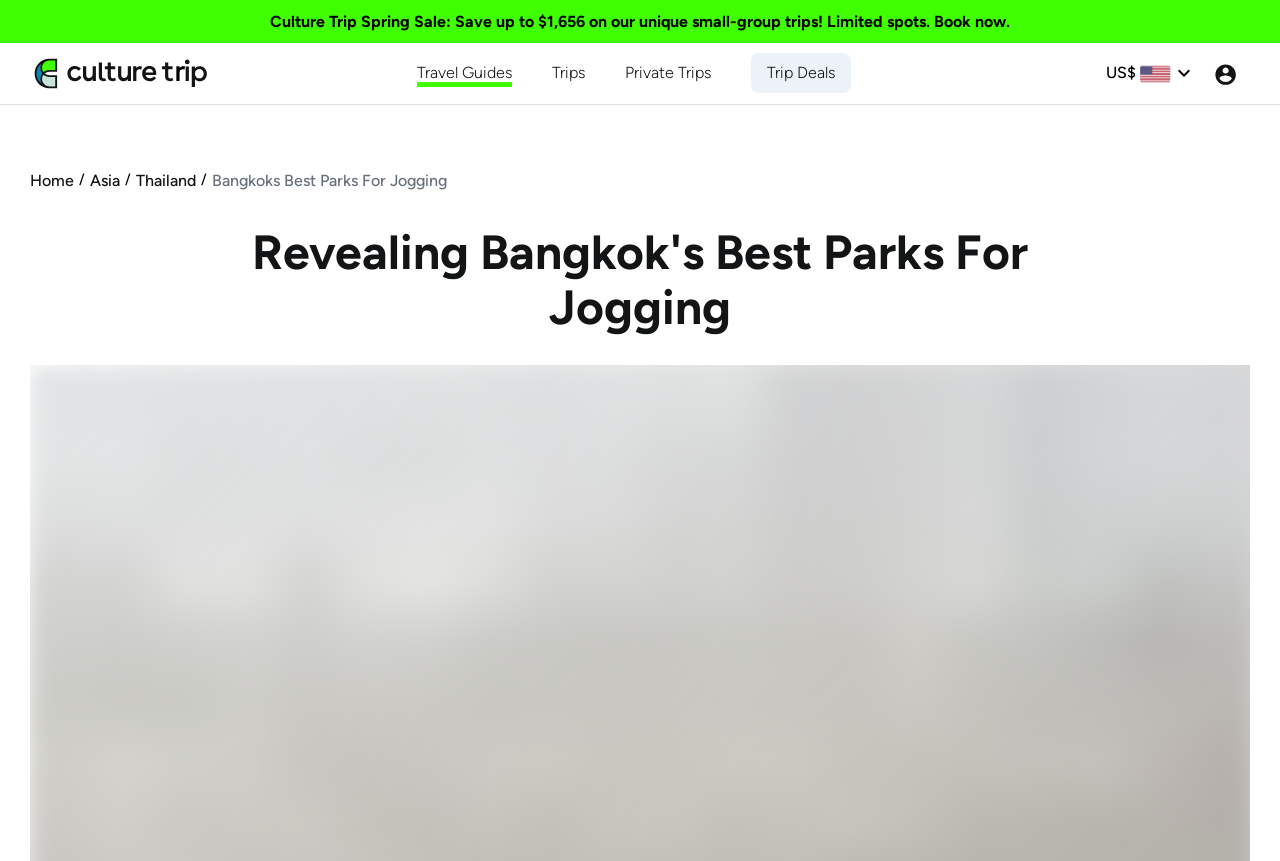Generate a thorough caption detailing the webpage content.

The webpage is about revealing the best parks for jogging in Bangkok. At the top left corner, there is a link to a Culture Trip Spring Sale, and next to it, the Culture Trip logo is displayed. Below the logo, there are several links to different sections of the website, including Travel Guides, Trips, Private Trips, and Trip Deals, which are aligned horizontally.

On the right side of the top section, there is a currency icon and a button labeled "Name". Below this section, there is a navigation menu with links to Home, Asia, Thailand, and the current page, "Bangkok's Best Parks For Jogging", which is also the title of the webpage.

The main content of the webpage starts with a heading that repeats the title, "Revealing Bangkok's Best Parks For Jogging", which is centered at the top of the main section.